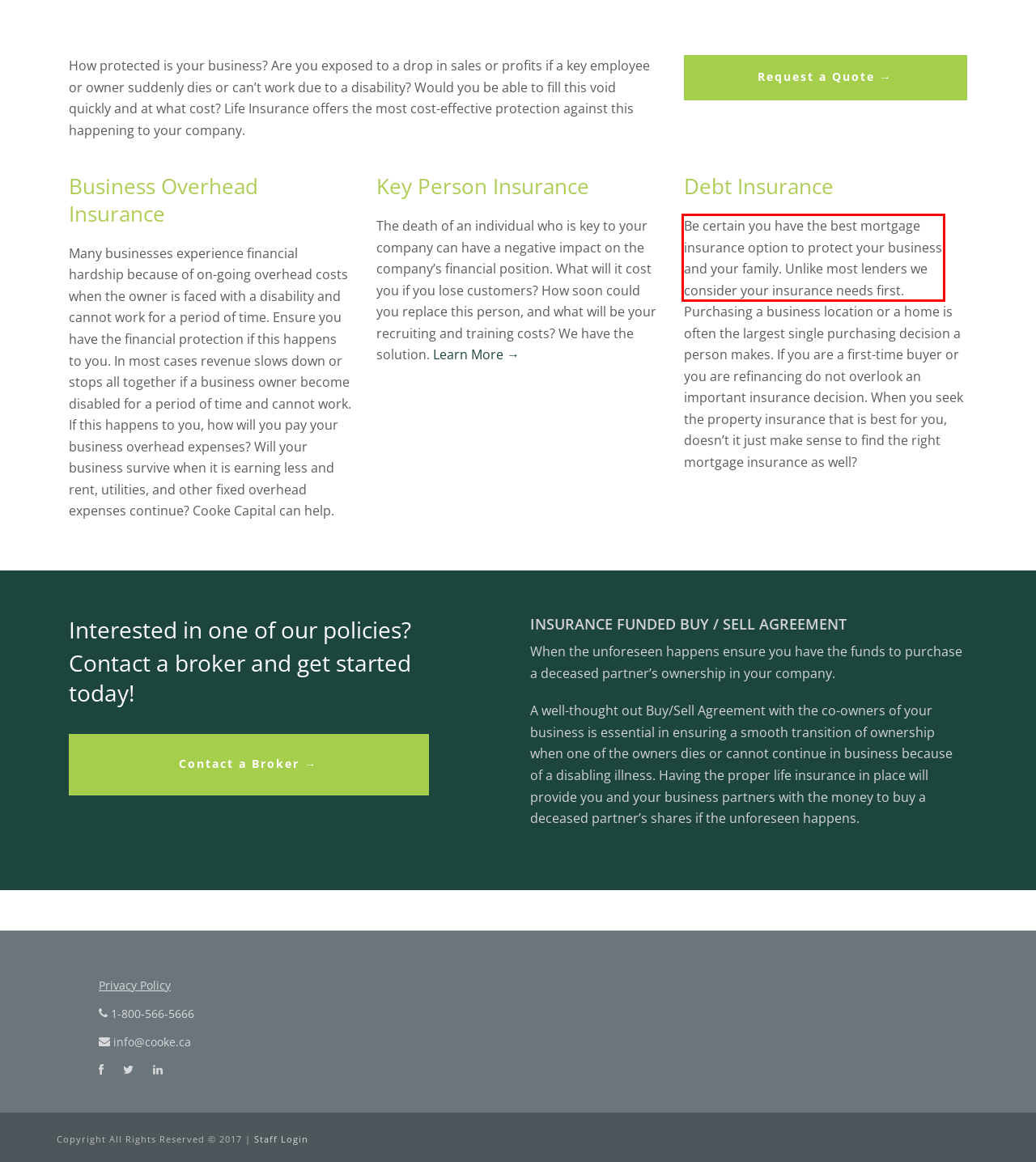You have a webpage screenshot with a red rectangle surrounding a UI element. Extract the text content from within this red bounding box.

Be certain you have the best mortgage insurance option to protect your business and your family. Unlike most lenders we consider your insurance needs first.